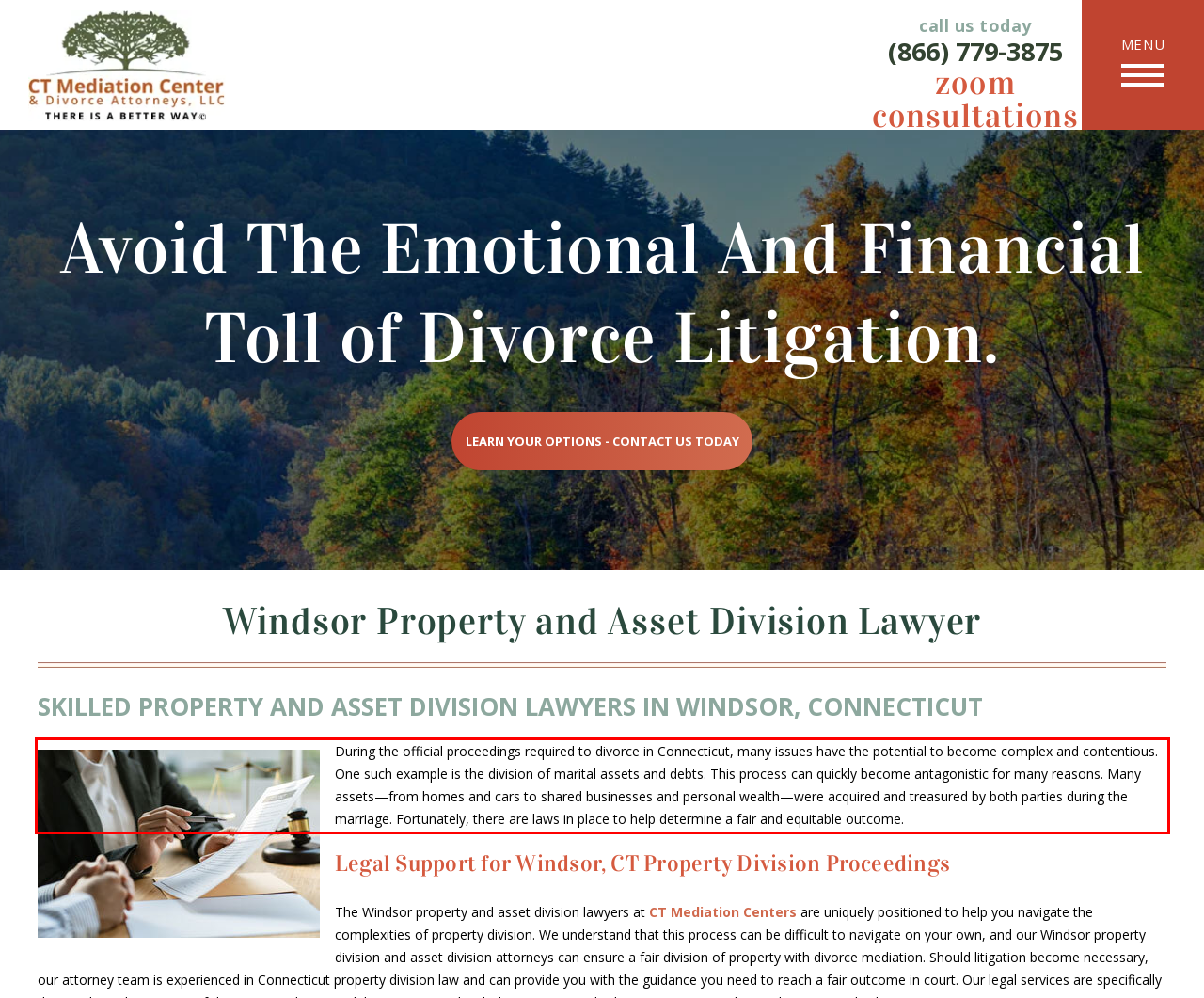Please extract the text content within the red bounding box on the webpage screenshot using OCR.

During the official proceedings required to divorce in Connecticut, many issues have the potential to become complex and contentious. One such example is the division of marital assets and debts. This process can quickly become antagonistic for many reasons. Many assets—from homes and cars to shared businesses and personal wealth—were acquired and treasured by both parties during the marriage. Fortunately, there are laws in place to help determine a fair and equitable outcome.